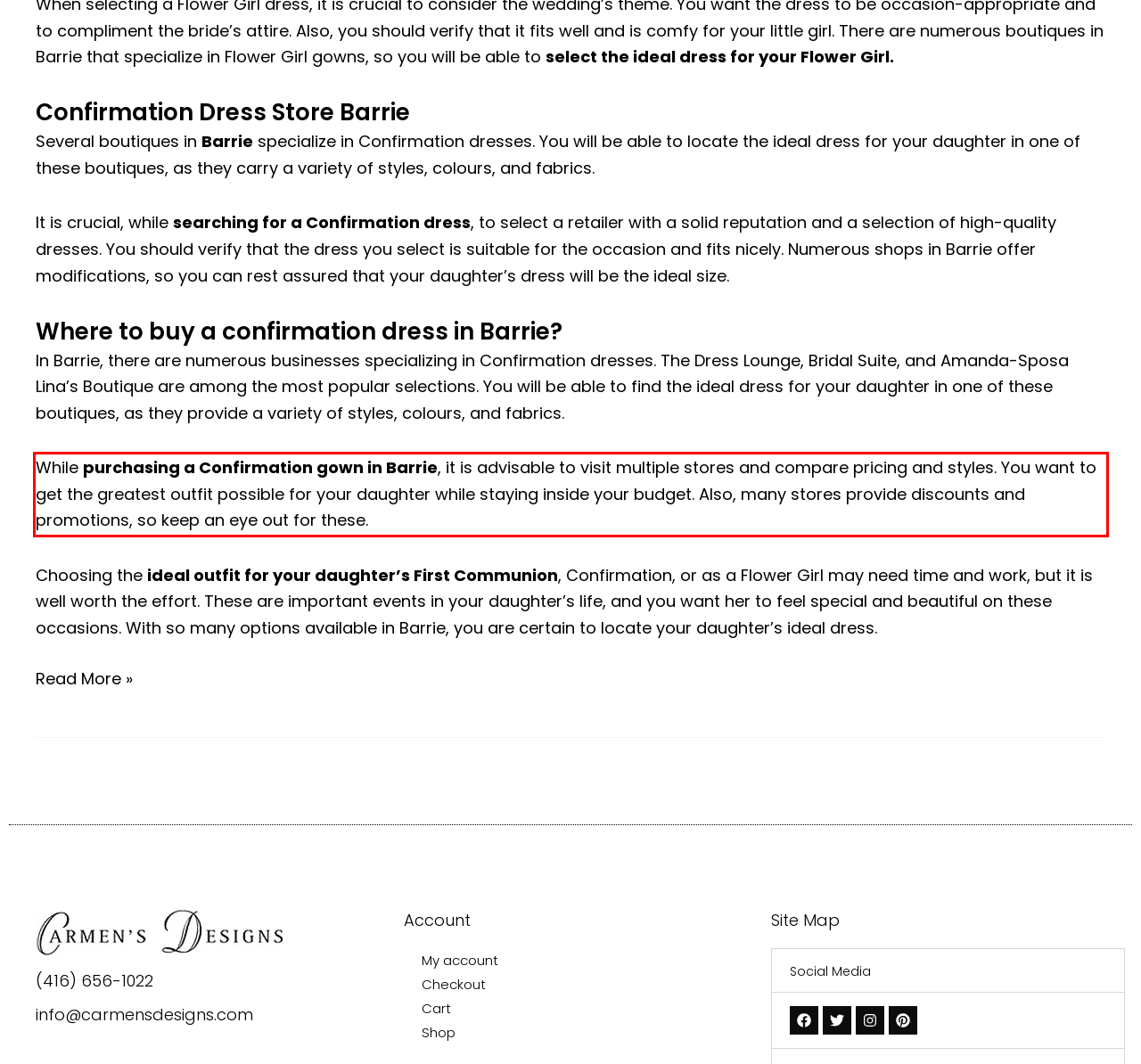Using the provided screenshot of a webpage, recognize the text inside the red rectangle bounding box by performing OCR.

While purchasing a Confirmation gown in Barrie, it is advisable to visit multiple stores and compare pricing and styles. You want to get the greatest outfit possible for your daughter while staying inside your budget. Also, many stores provide discounts and promotions, so keep an eye out for these.